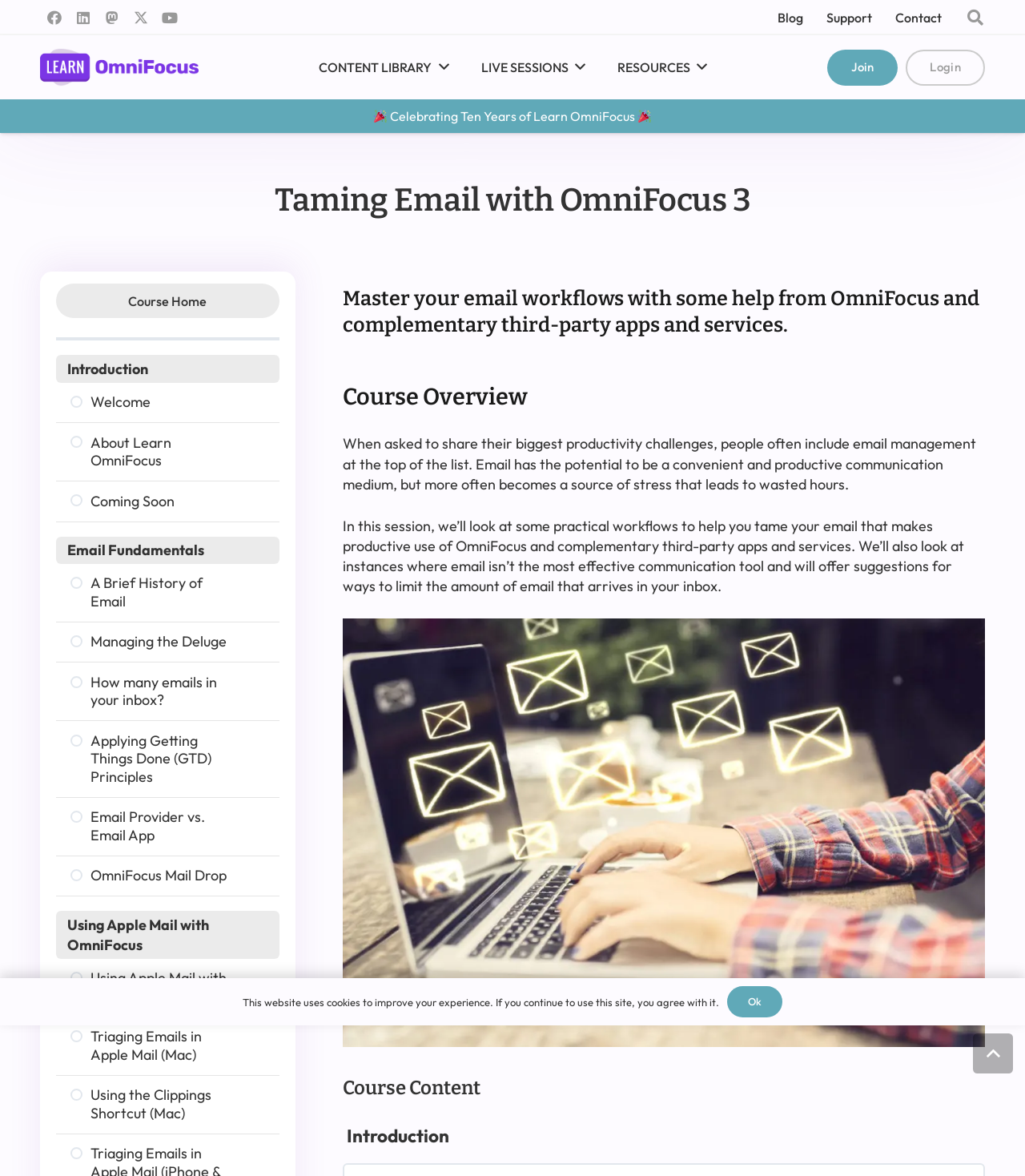What is the topic of the first section?
Using the details from the image, give an elaborate explanation to answer the question.

I found the topic of the first section by looking at the heading element with the text 'Introduction' which is located at the top of the course content section.